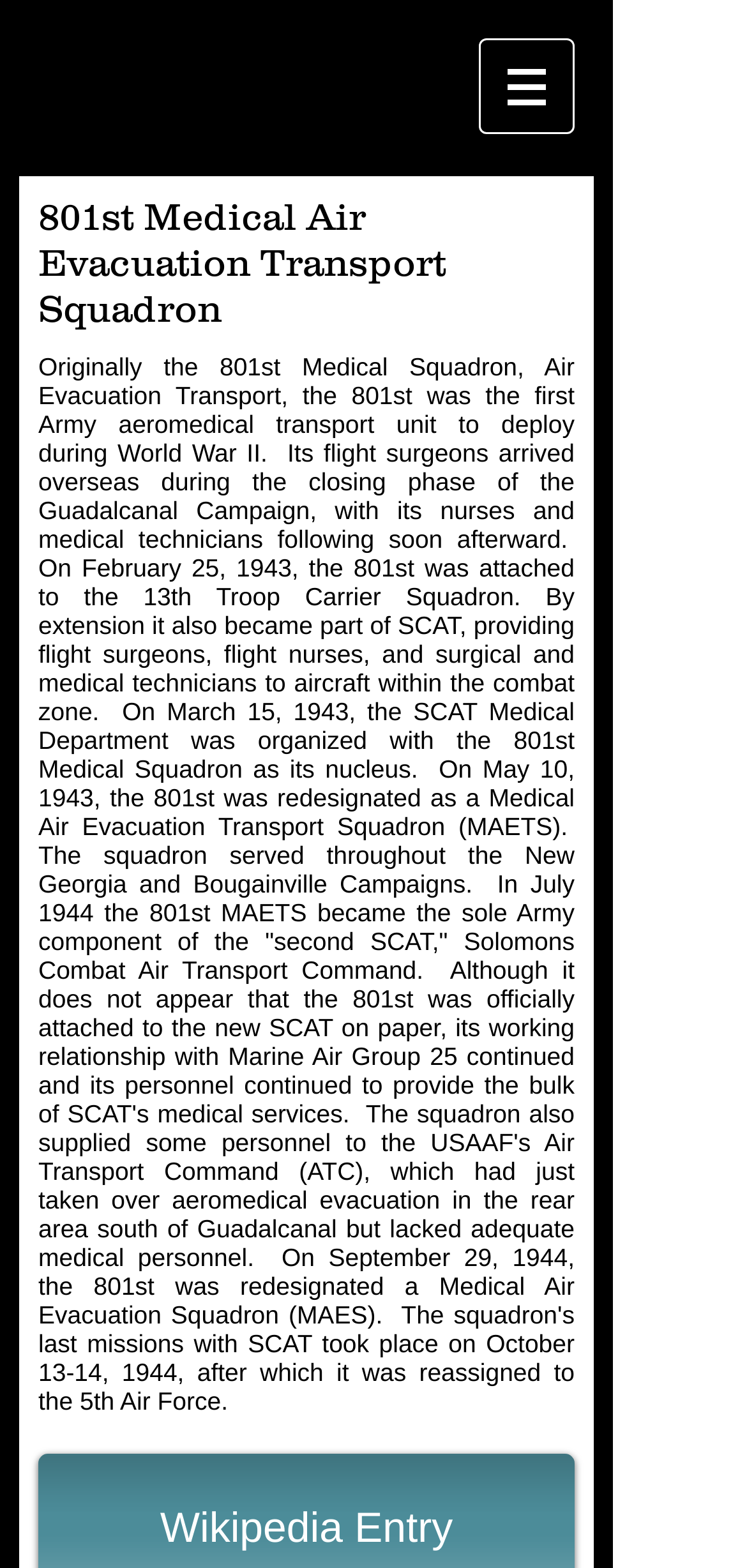Can you find and provide the main heading text of this webpage?

801st Medical Air Evacuation Transport Squadron